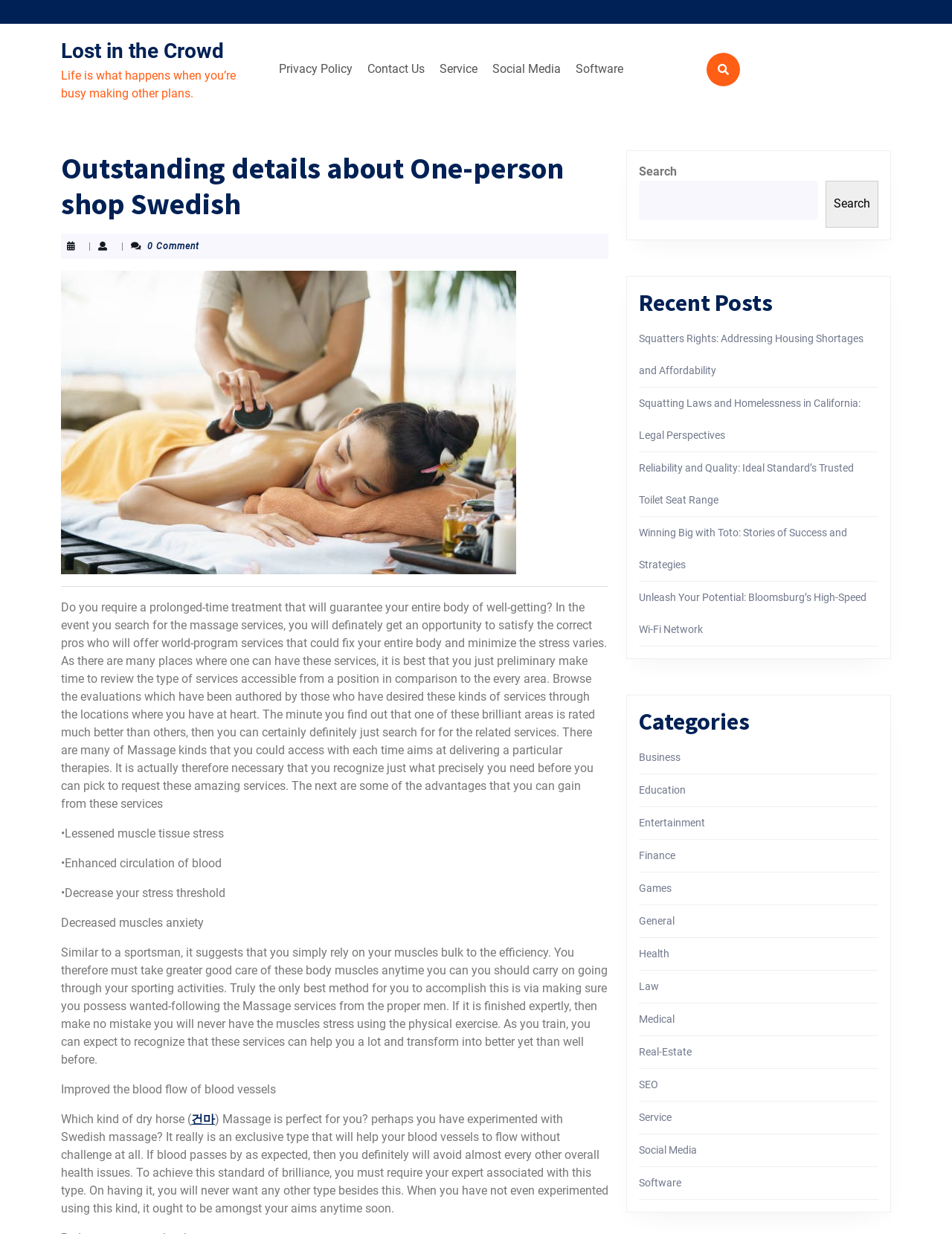Write an extensive caption that covers every aspect of the webpage.

The webpage is about "Outstanding details about One-person shop Swedish – Lost in the Crowd". At the top, there is a link to "Lost in the Crowd" and a quote "Life is what happens when you’re busy making other plans." Below the quote, there is a top menu navigation bar with links to "Privacy Policy", "Contact Us", "Service", "Social Media", and "Software".

On the left side, there is a section with a heading "Outstanding details about One-person shop Swedish" and a post thumbnail image. Below the image, there is a separator line and a block of text discussing the benefits of massage services, including reduced muscle tissue stress, enhanced circulation of blood, and decreased stress threshold. The text also mentions different types of massage, including Swedish massage.

To the right of the post, there are three complementary sections. The first section has a search bar with a button and a label "Search". The second section has a heading "Recent Posts" and lists five links to recent articles, including "Squatters Rights: Addressing Housing Shortages and Affordability" and "Winning Big with Toto: Stories of Success and Strategies". The third section has a heading "Categories" and lists 15 links to different categories, including "Business", "Education", "Entertainment", and "Health".

At the bottom of the page, there is a link to "건마" (which means "massage" in Korean) and a button with a search icon.